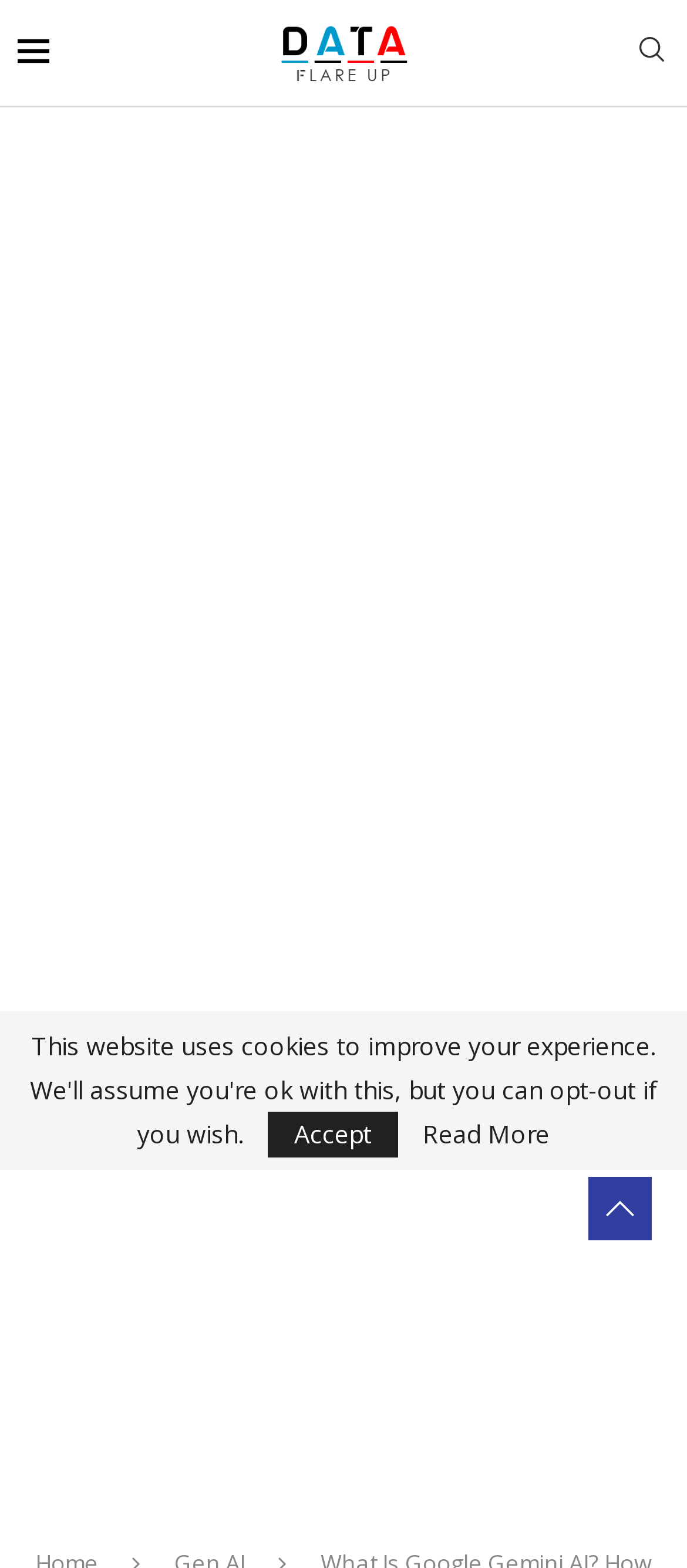Based on the element description: "Native & Garden Plantings", identify the UI element and provide its bounding box coordinates. Use four float numbers between 0 and 1, [left, top, right, bottom].

None